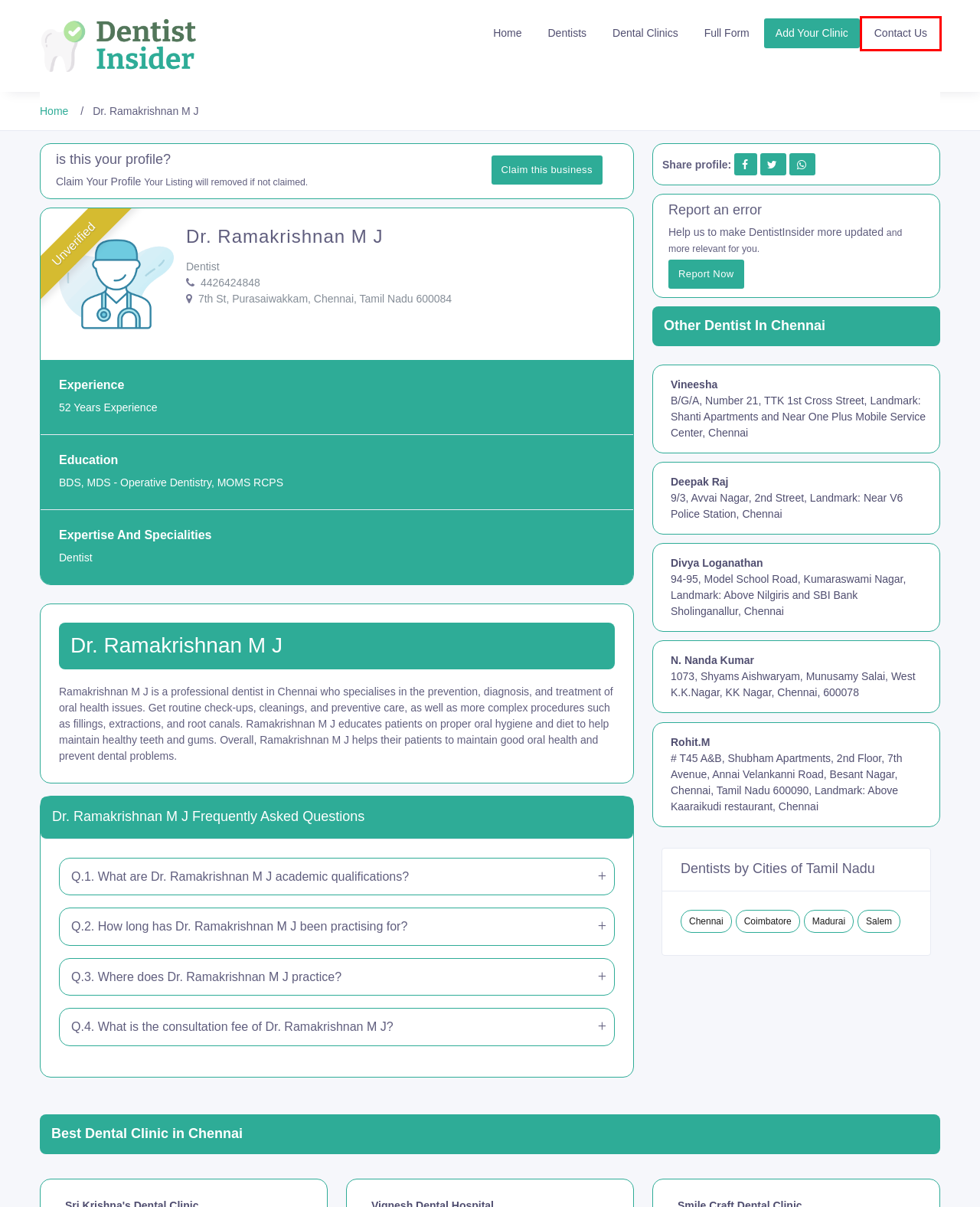Analyze the screenshot of a webpage that features a red rectangle bounding box. Pick the webpage description that best matches the new webpage you would see after clicking on the element within the red bounding box. Here are the candidates:
A. DentistInsider.in - India's Largest Dentists Directory
B. Full Form in Dentistry | List of A To Z Full Forms in Dental
C. Dr. Vineesha Dentist in Chennai - Contact Number, Address, Feedbacks
D. Contact Us
E. List of Top Dentists In India | Best Dentists Near Me
F. List of Top Dental Clinics In India | Best Dental Clinics Near Me
G. Best Dentists in Madurai 2024 - Madurai Dentist Directory
H. Dr. Deepak Raj Dentist in Chennai - Contact Number, Address, Feedbacks

D